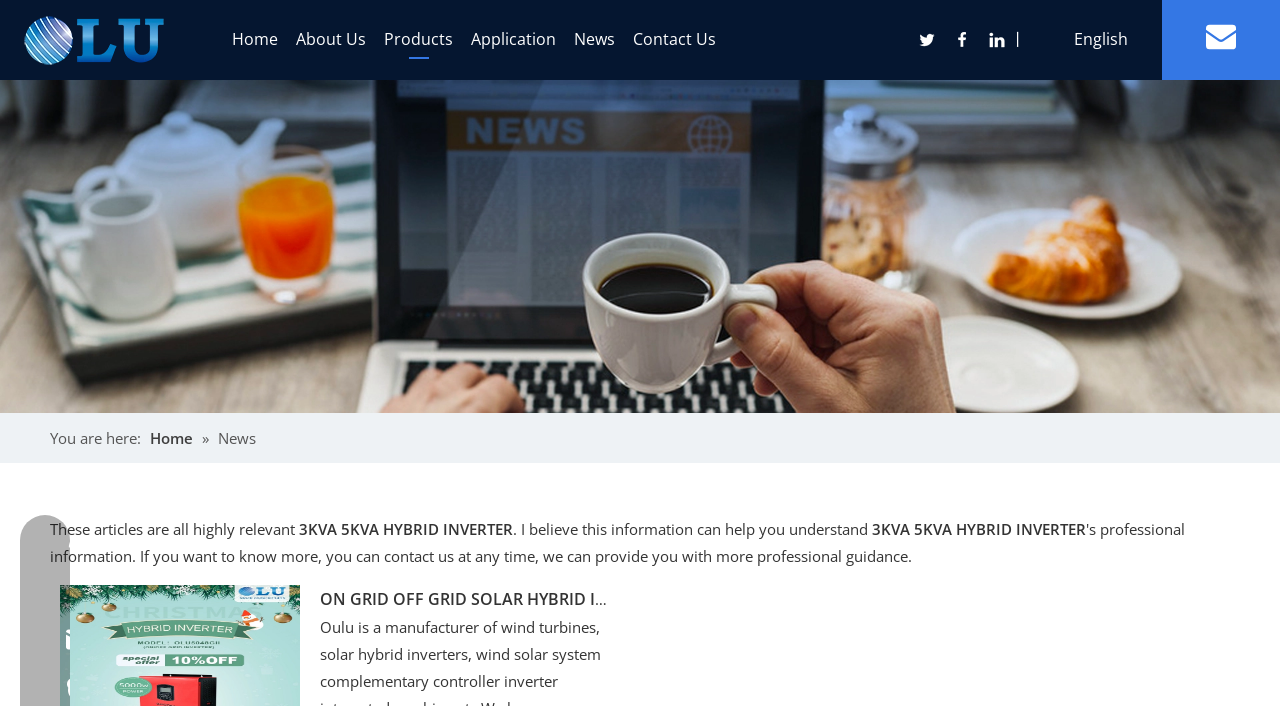Can you provide the bounding box coordinates for the element that should be clicked to implement the instruction: "View the Inverters page"?

[0.511, 0.135, 0.566, 0.166]